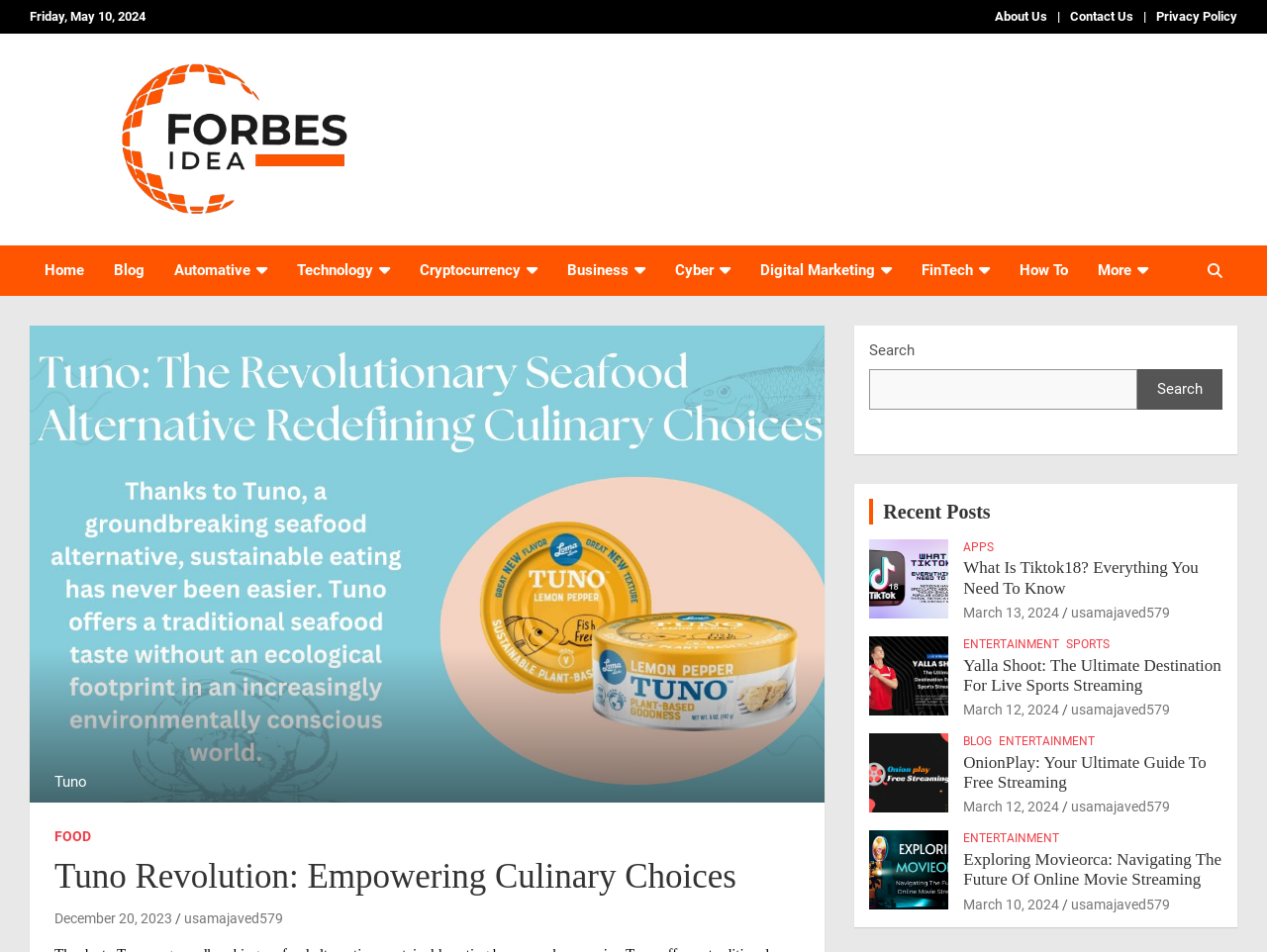How many categories are listed in the top navigation menu?
Look at the screenshot and respond with one word or a short phrase.

7